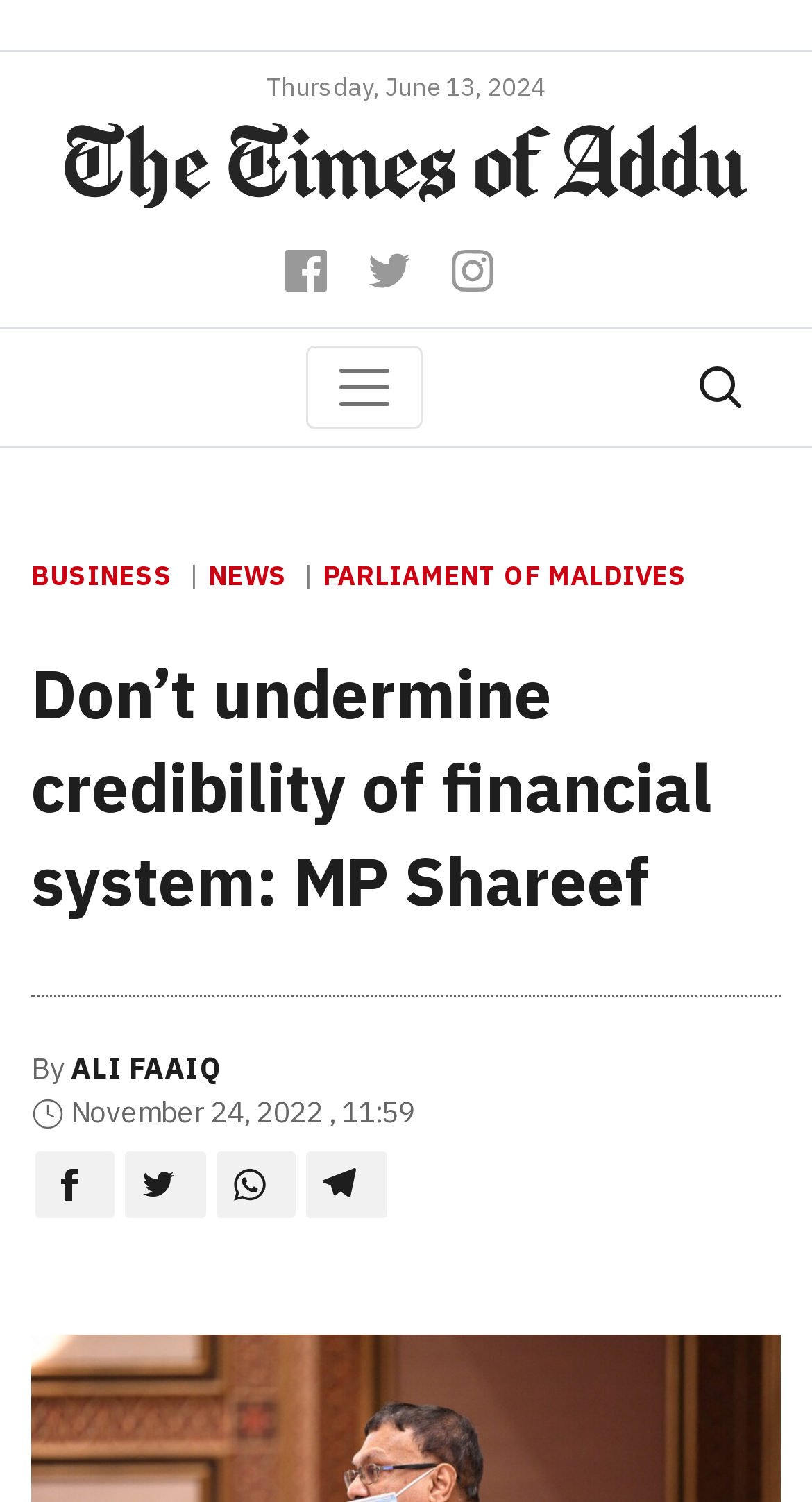Please find the bounding box coordinates for the clickable element needed to perform this instruction: "Visit the Twitter page".

[0.454, 0.164, 0.515, 0.192]